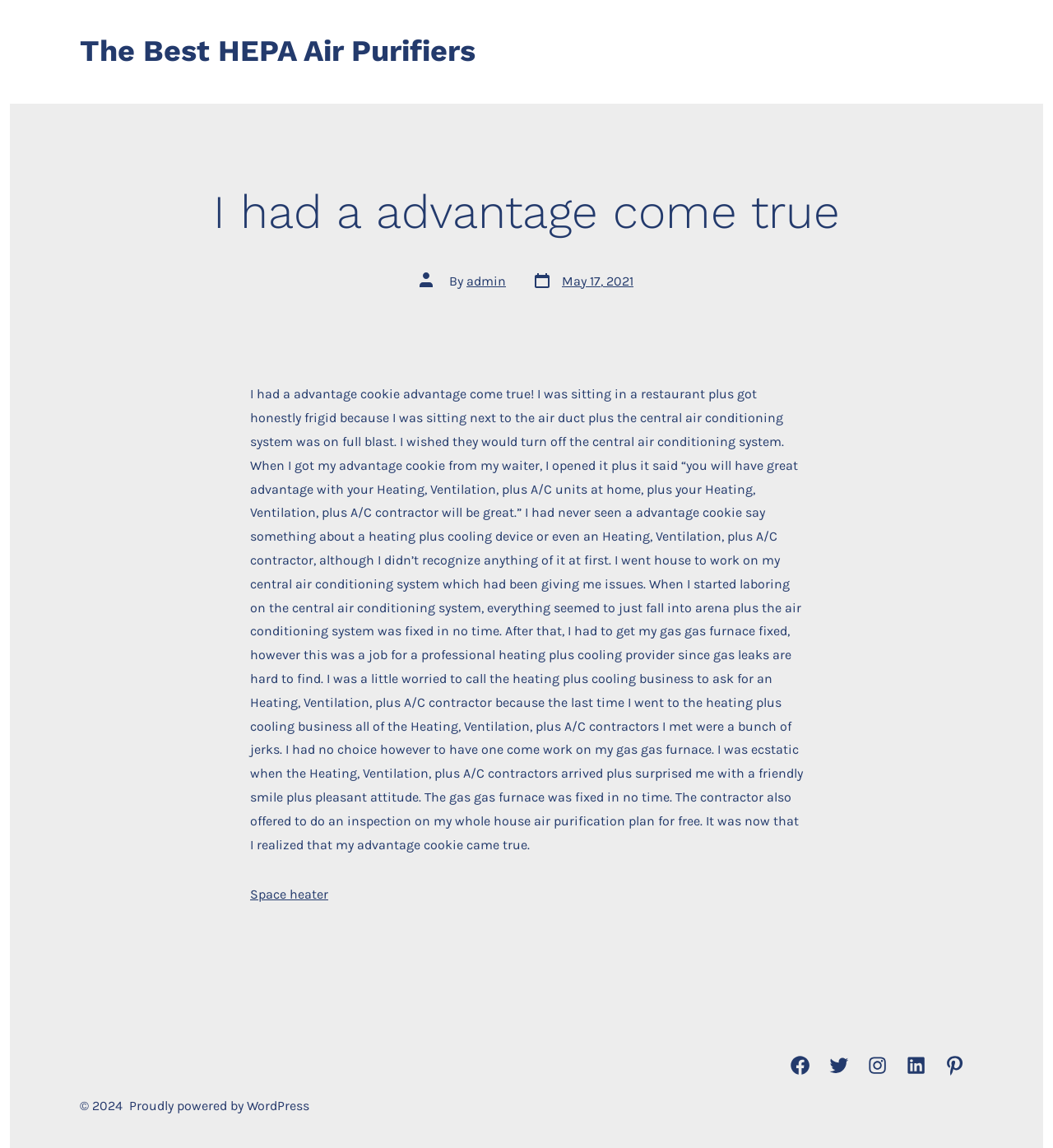How many social media links are there?
Provide a concise answer using a single word or phrase based on the image.

5